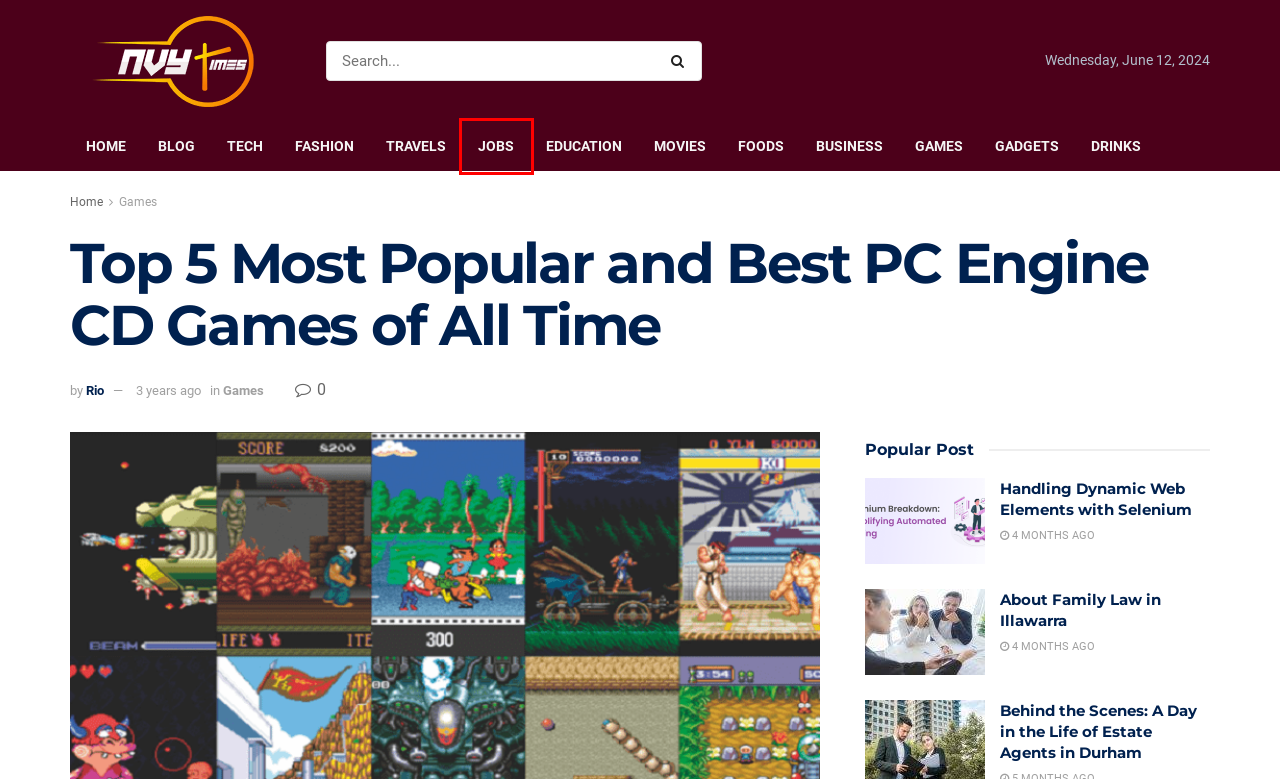You are given a webpage screenshot where a red bounding box highlights an element. Determine the most fitting webpage description for the new page that loads after clicking the element within the red bounding box. Here are the candidates:
A. Foods - Nvytimes.com
B. Blog - Nvytimes.com
C. Games - Nvytimes.com
D. About Family Law in Illawarra
E. Fashion - Nvytimes.com
F. Jobs - Nvytimes.com
G. Business - Nvytimes.com
H. Handling Dynamic Web Elements with Selenium

F